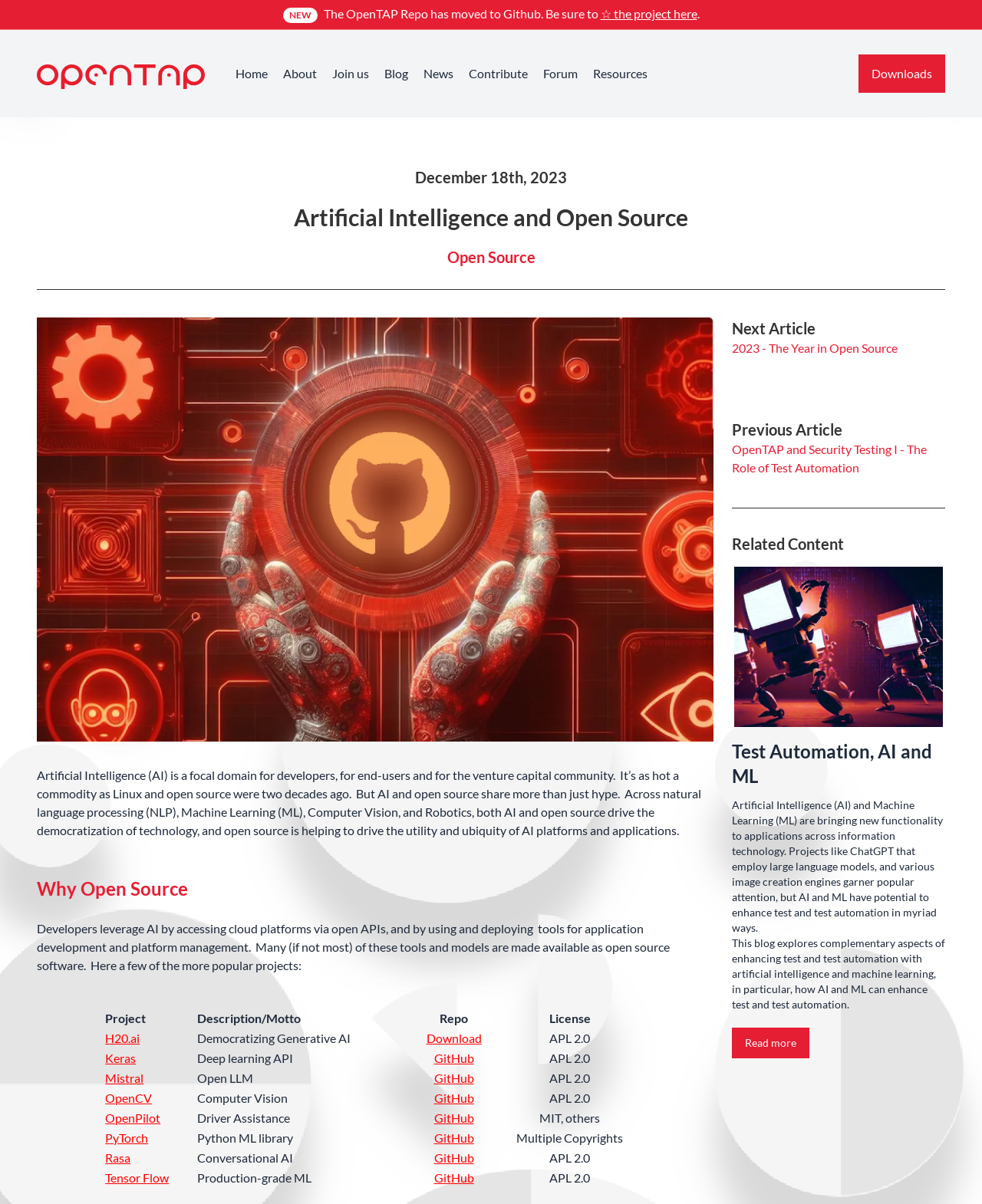Extract the bounding box coordinates of the UI element described: "Blog". Provide the coordinates in the format [left, top, right, bottom] with values ranging from 0 to 1.

None